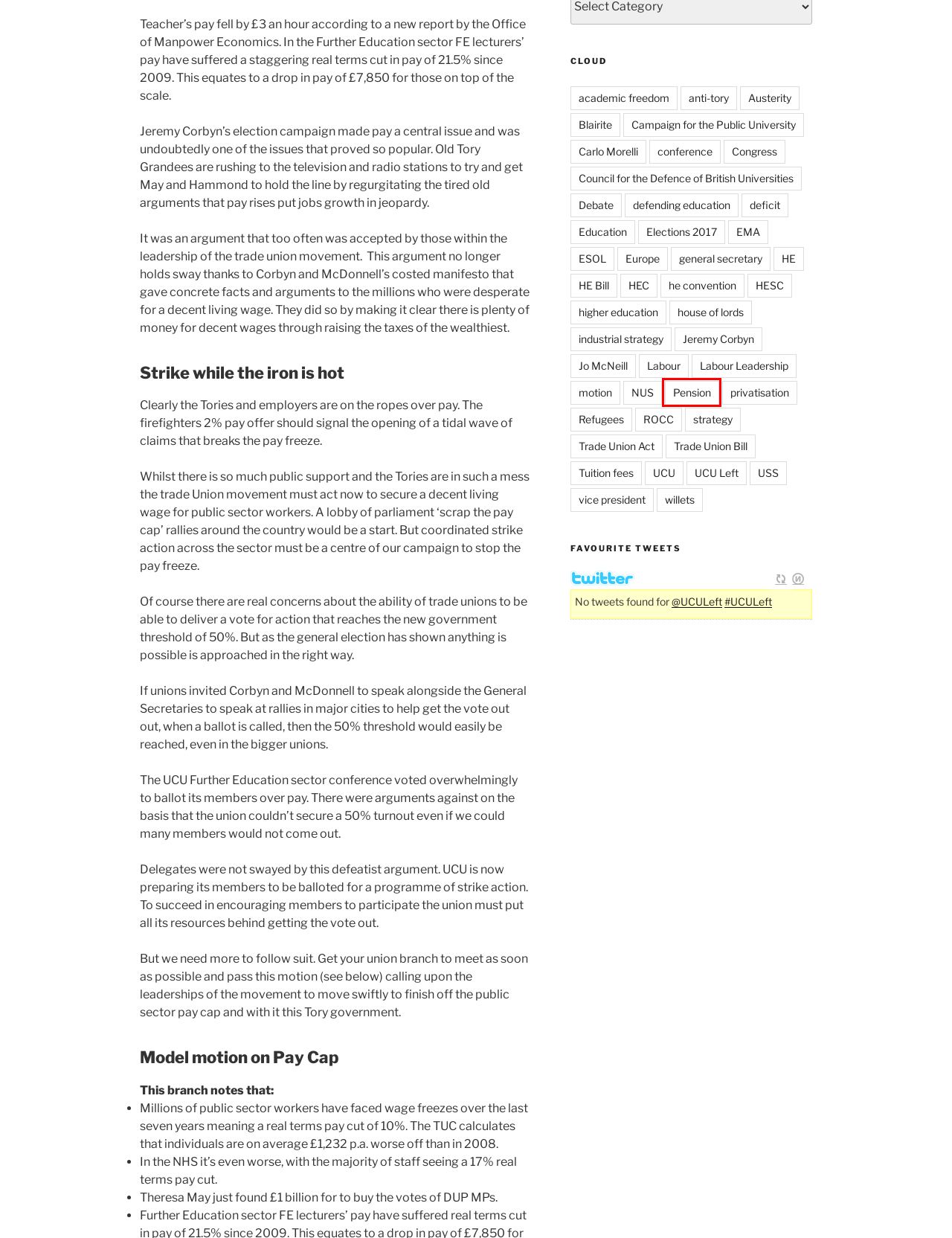You are presented with a screenshot of a webpage containing a red bounding box around a particular UI element. Select the best webpage description that matches the new webpage after clicking the element within the bounding box. Here are the candidates:
A. UCU – UCU Left
B. UCU Left – UCU Left
C. HE – UCU Left
D. deficit – UCU Left
E. USS – UCU Left
F. Blairite – UCU Left
G. HEC – UCU Left
H. Pension – UCU Left

H